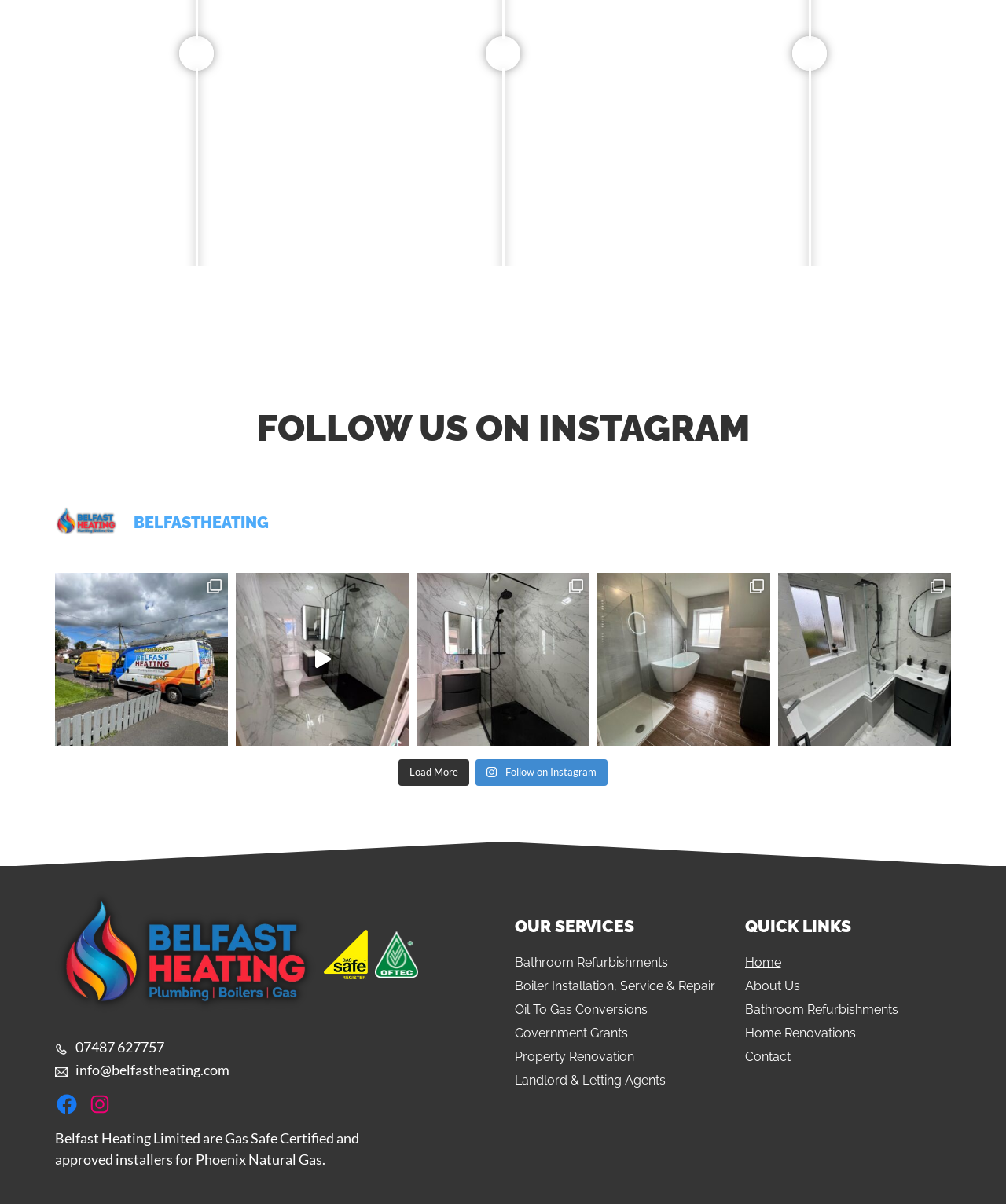Please find the bounding box coordinates for the clickable element needed to perform this instruction: "Learn about our Bathroom Refurbishments service".

[0.512, 0.79, 0.664, 0.809]